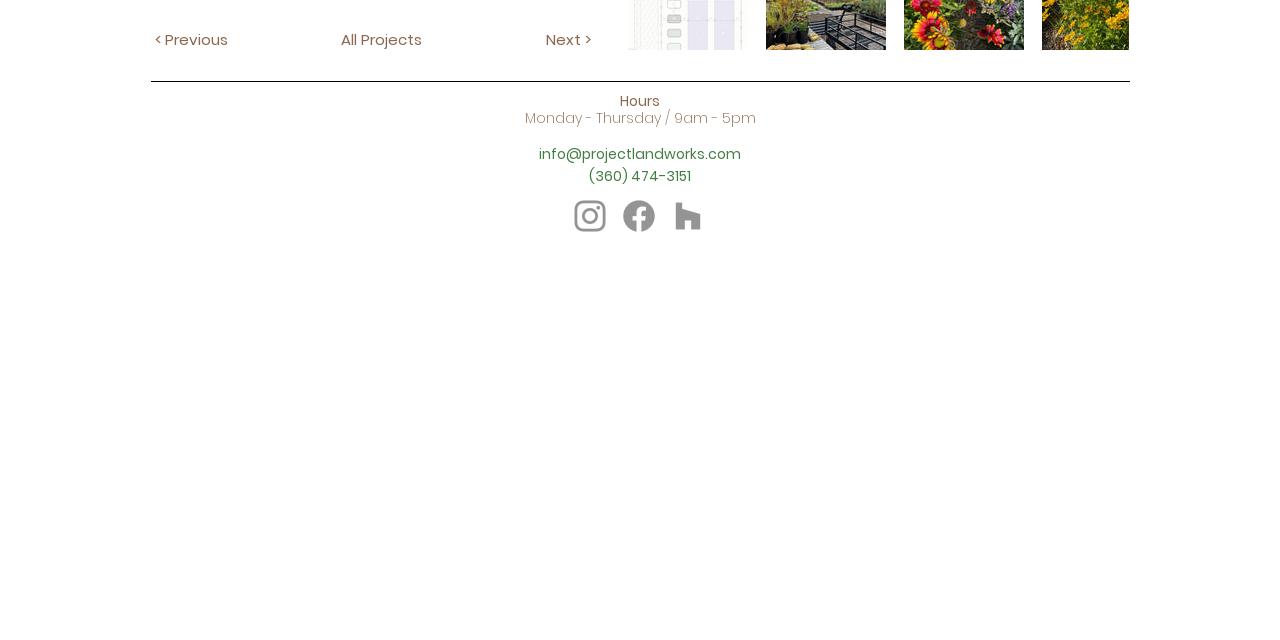Find the bounding box coordinates for the UI element whose description is: "aria-label="Facebook"". The coordinates should be four float numbers between 0 and 1, in the format [left, top, right, bottom].

[0.483, 0.305, 0.516, 0.37]